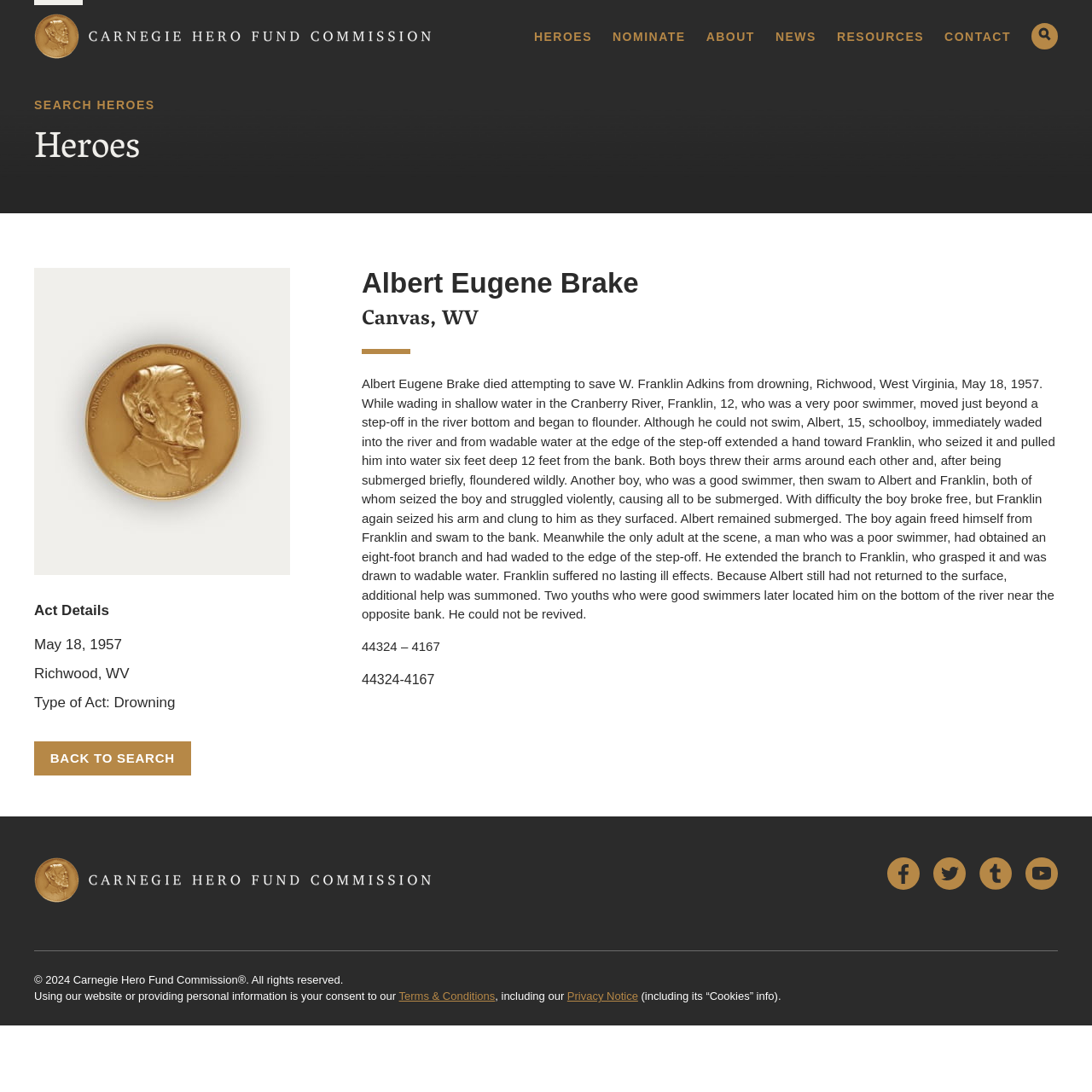Determine the bounding box coordinates of the clickable element to complete this instruction: "Read about Albert Eugene Brake". Provide the coordinates in the format of four float numbers between 0 and 1, [left, top, right, bottom].

[0.331, 0.245, 0.969, 0.274]